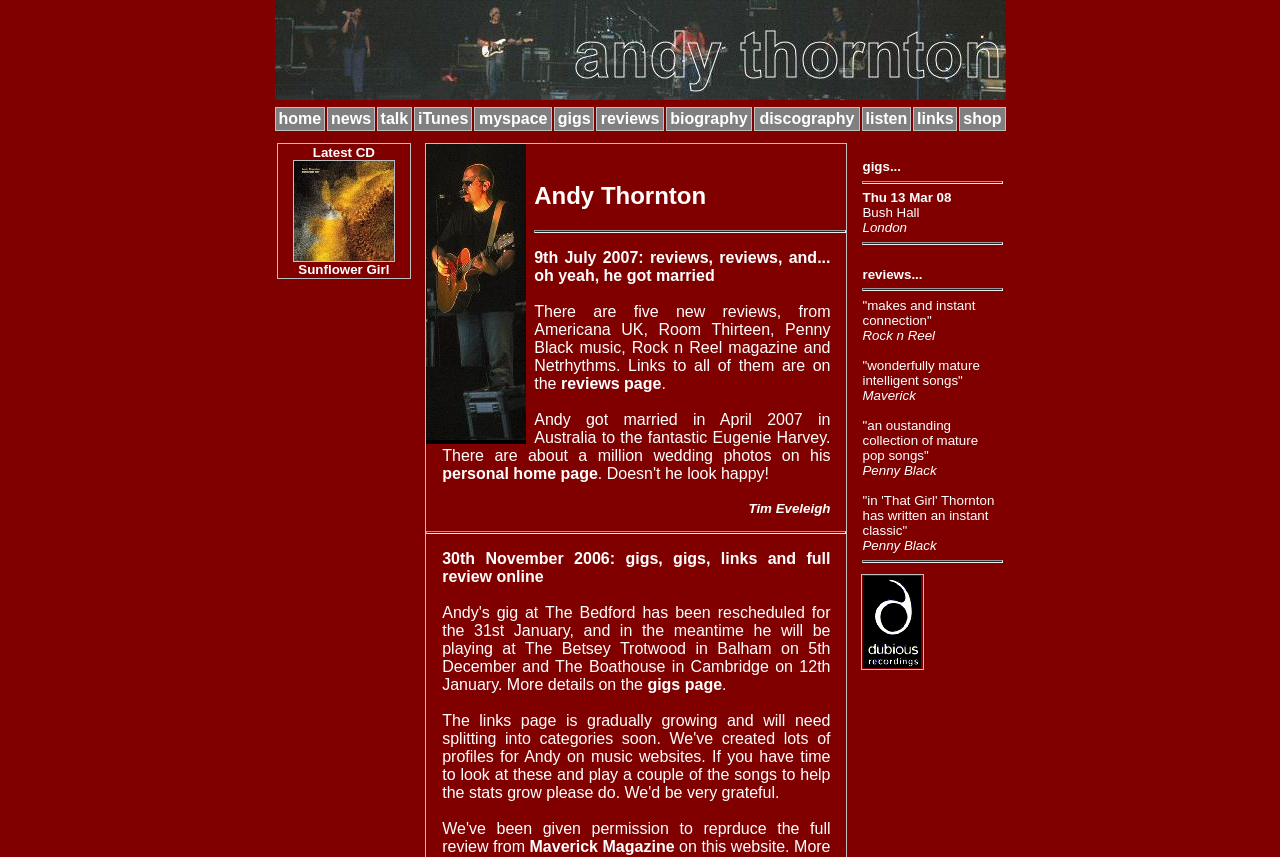Find the bounding box coordinates of the element you need to click on to perform this action: 'go to gigs page'. The coordinates should be represented by four float values between 0 and 1, in the format [left, top, right, bottom].

[0.506, 0.789, 0.564, 0.809]